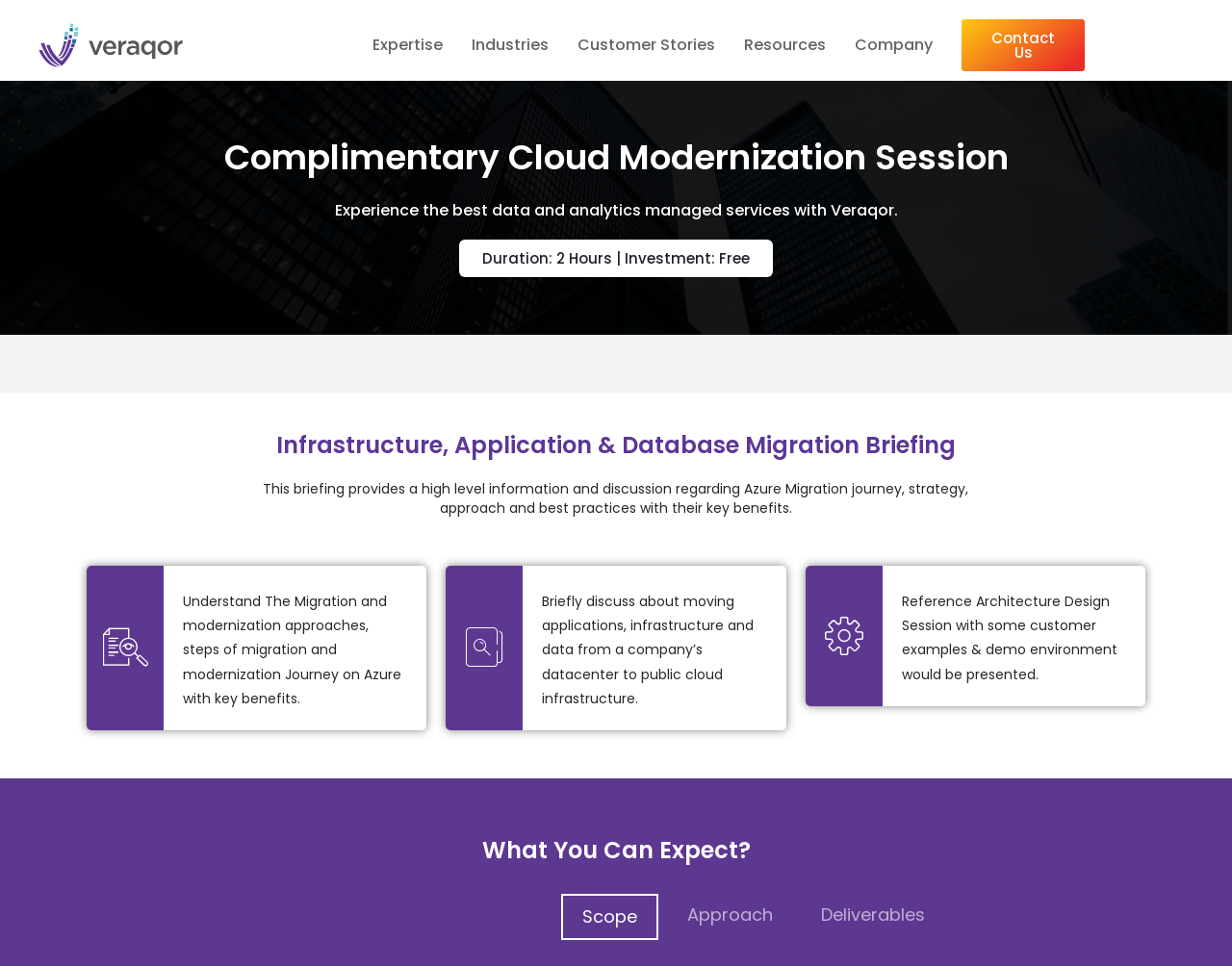What is discussed in the reference architecture design session?
Please answer the question with a detailed response using the information from the screenshot.

What is discussed in the reference architecture design session can be found in the static text element that says 'Reference Architecture Design Session with some customer examples & demo environment would be presented.' This element is located below the heading 'Infrastructure, Application & Database Migration Briefing'.